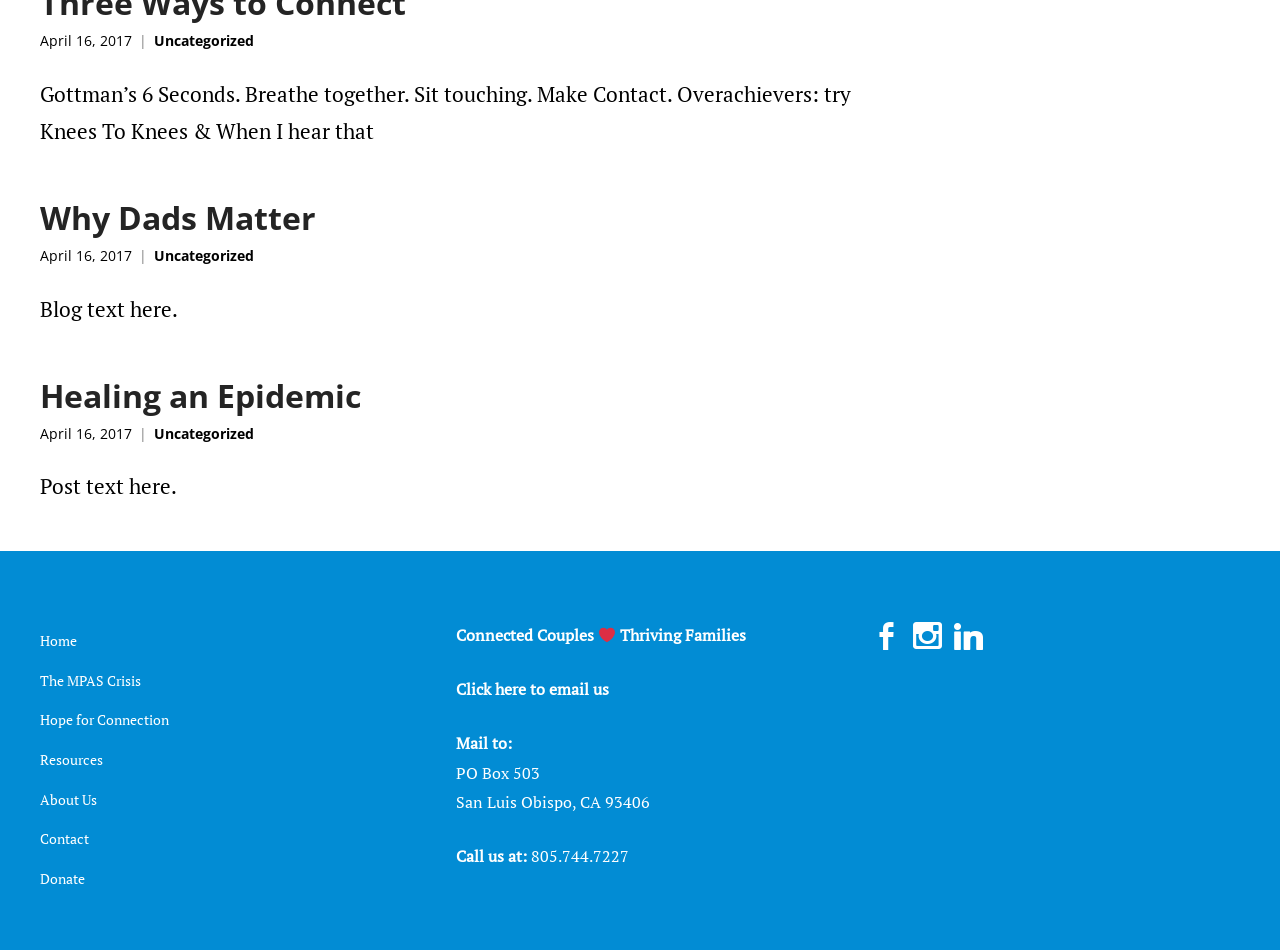Analyze the image and deliver a detailed answer to the question: What is the date of the first article?

I found the date by looking at the StaticText element with the text 'April 16, 2017' which is a child of the first article element.